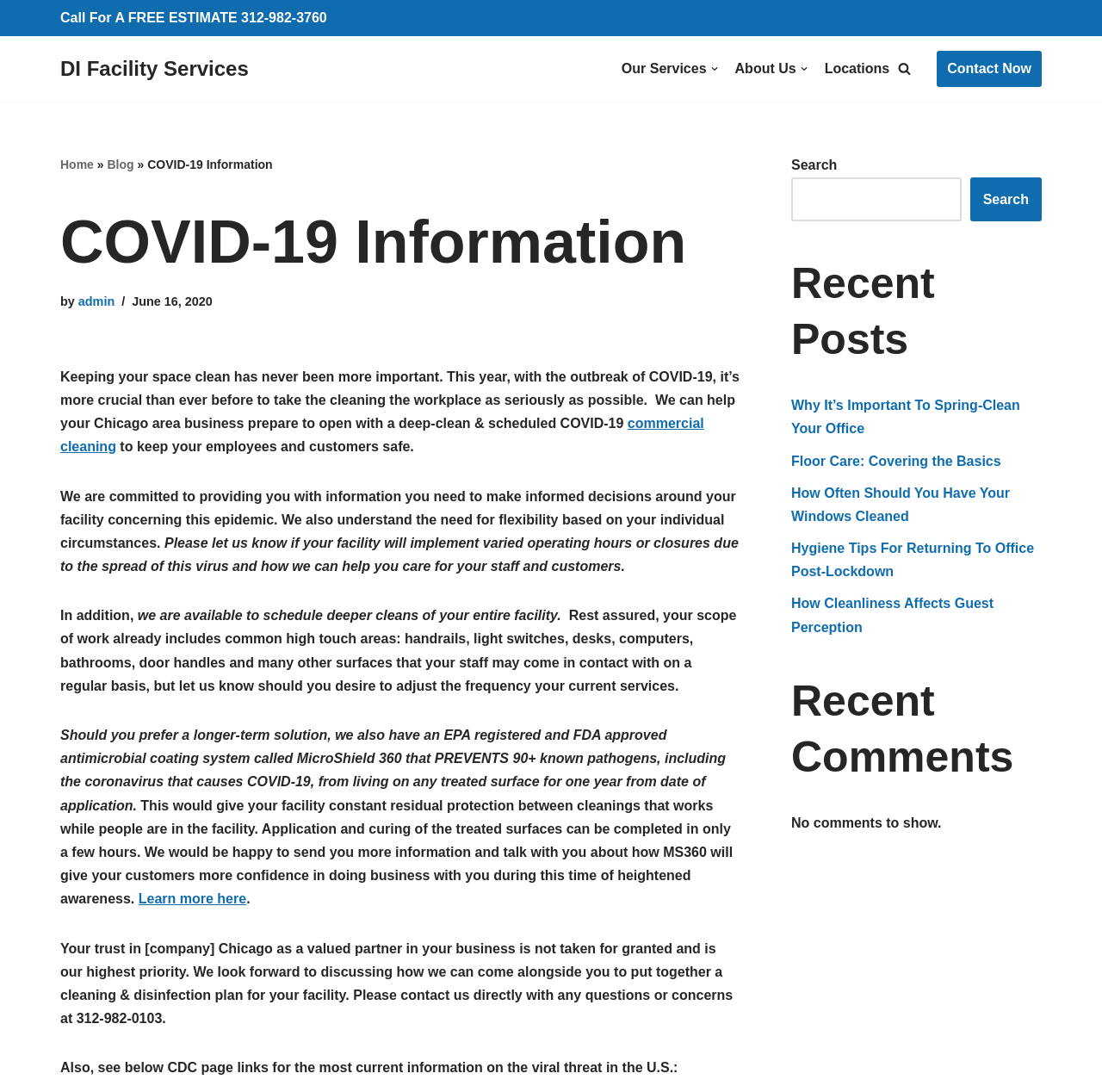What is the company's commitment to its customers?
Provide a short answer using one word or a brief phrase based on the image.

To provide information and flexibility